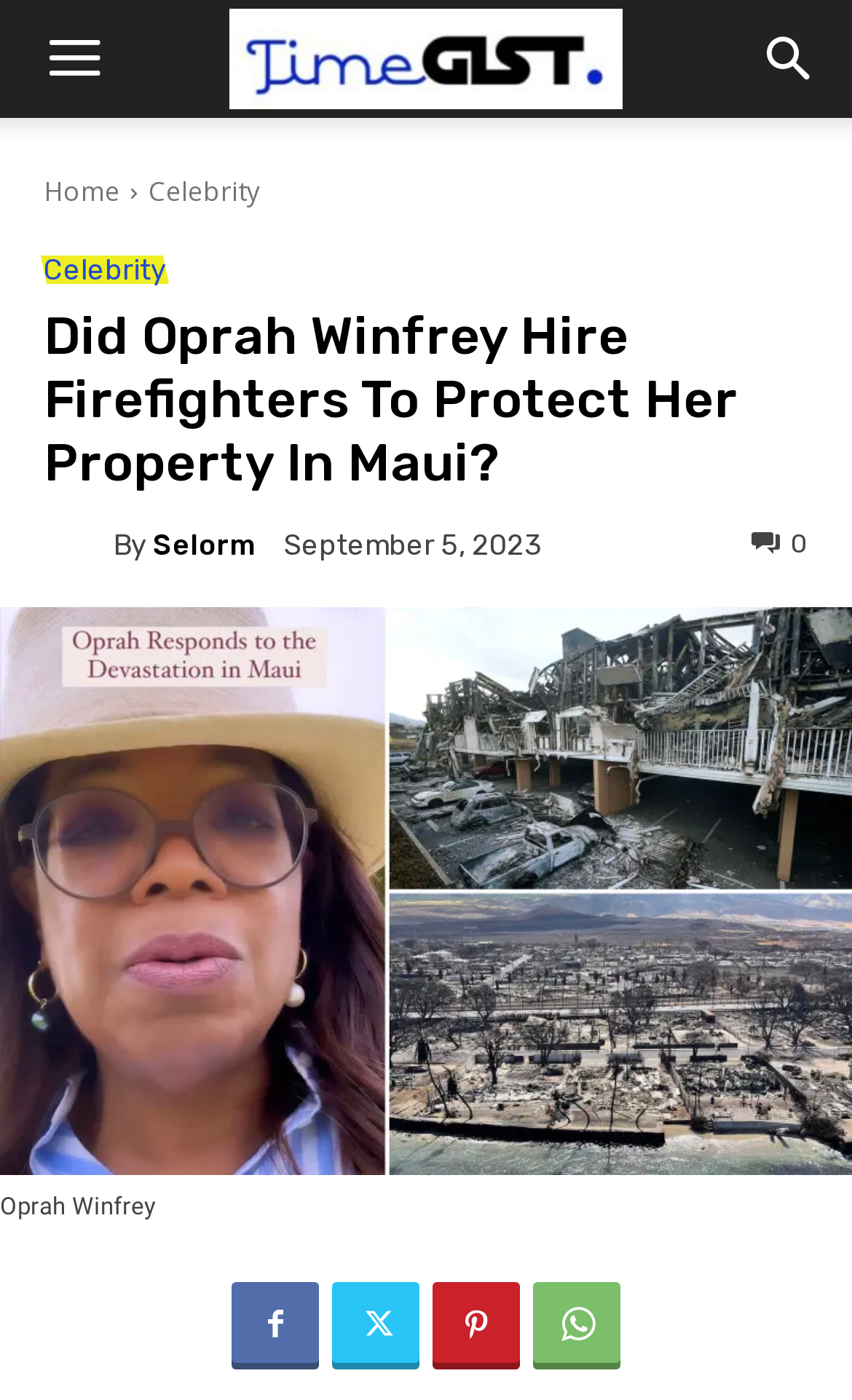Please identify the bounding box coordinates of the clickable area that will fulfill the following instruction: "Click the menu button". The coordinates should be in the format of four float numbers between 0 and 1, i.e., [left, top, right, bottom].

[0.005, 0.0, 0.169, 0.084]